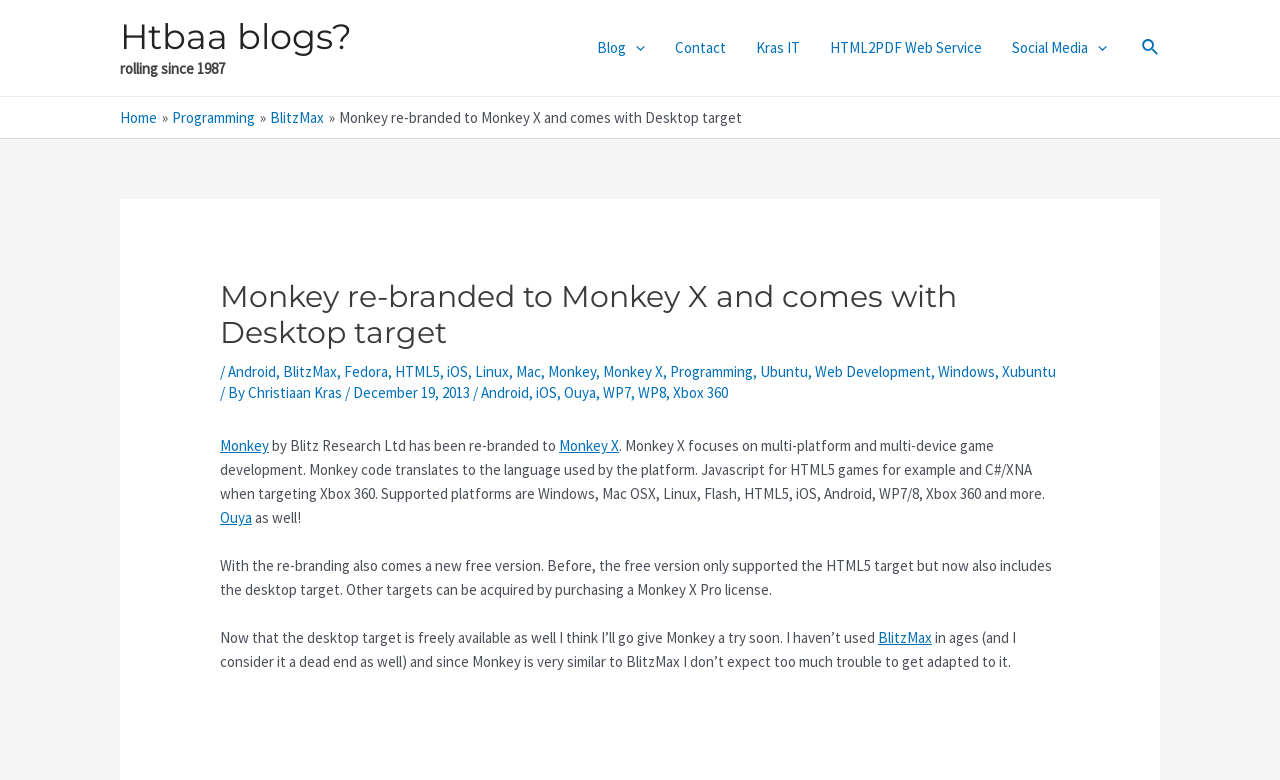Locate the bounding box coordinates of the segment that needs to be clicked to meet this instruction: "Search for something".

None